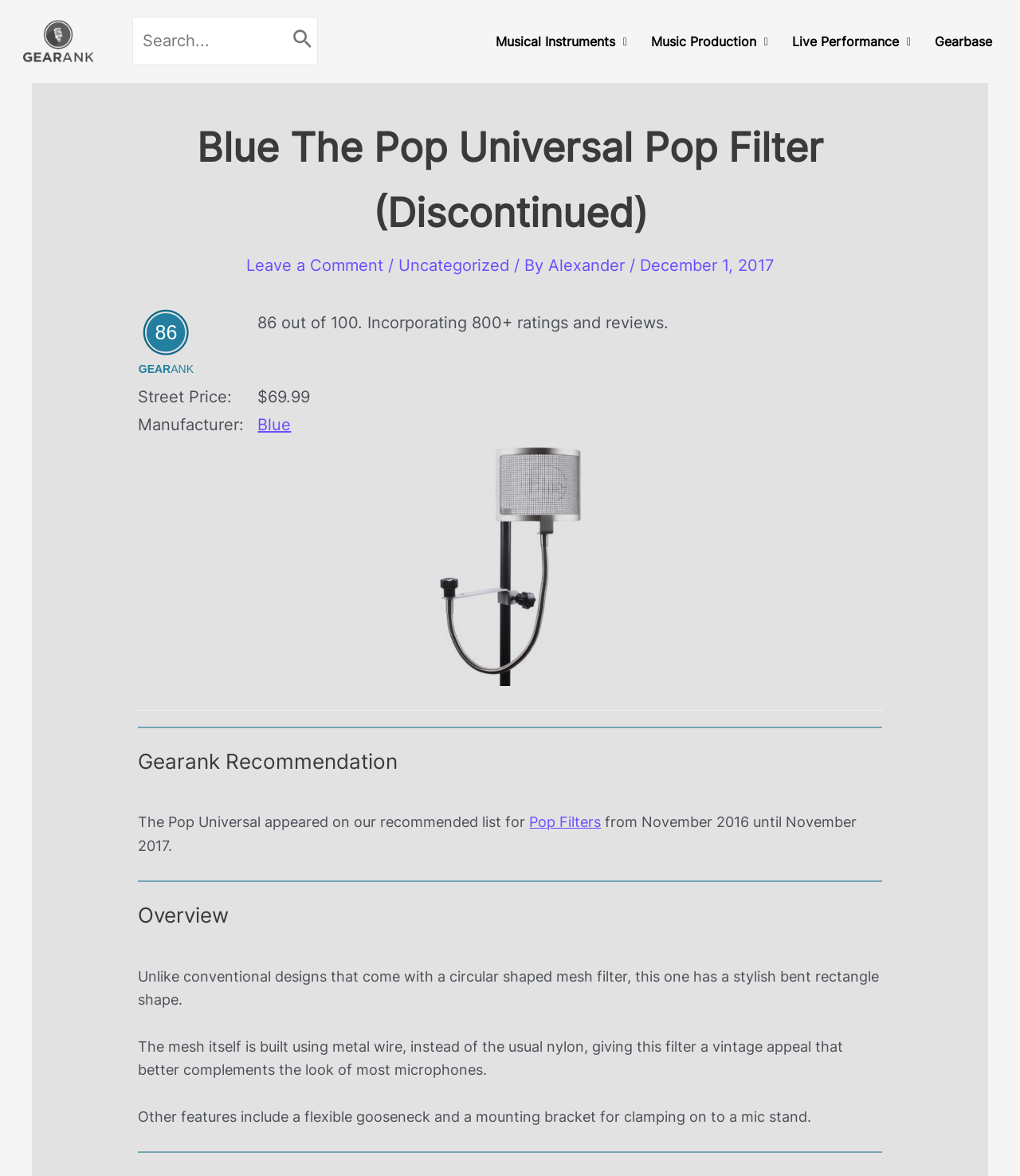What is the shape of the mesh filter?
Refer to the image and give a detailed answer to the question.

I found this information in the overview section where it says 'Unlike conventional designs that come with a circular shaped mesh filter, this one has a stylish bent rectangle shape.' which describes the unique feature of the product.